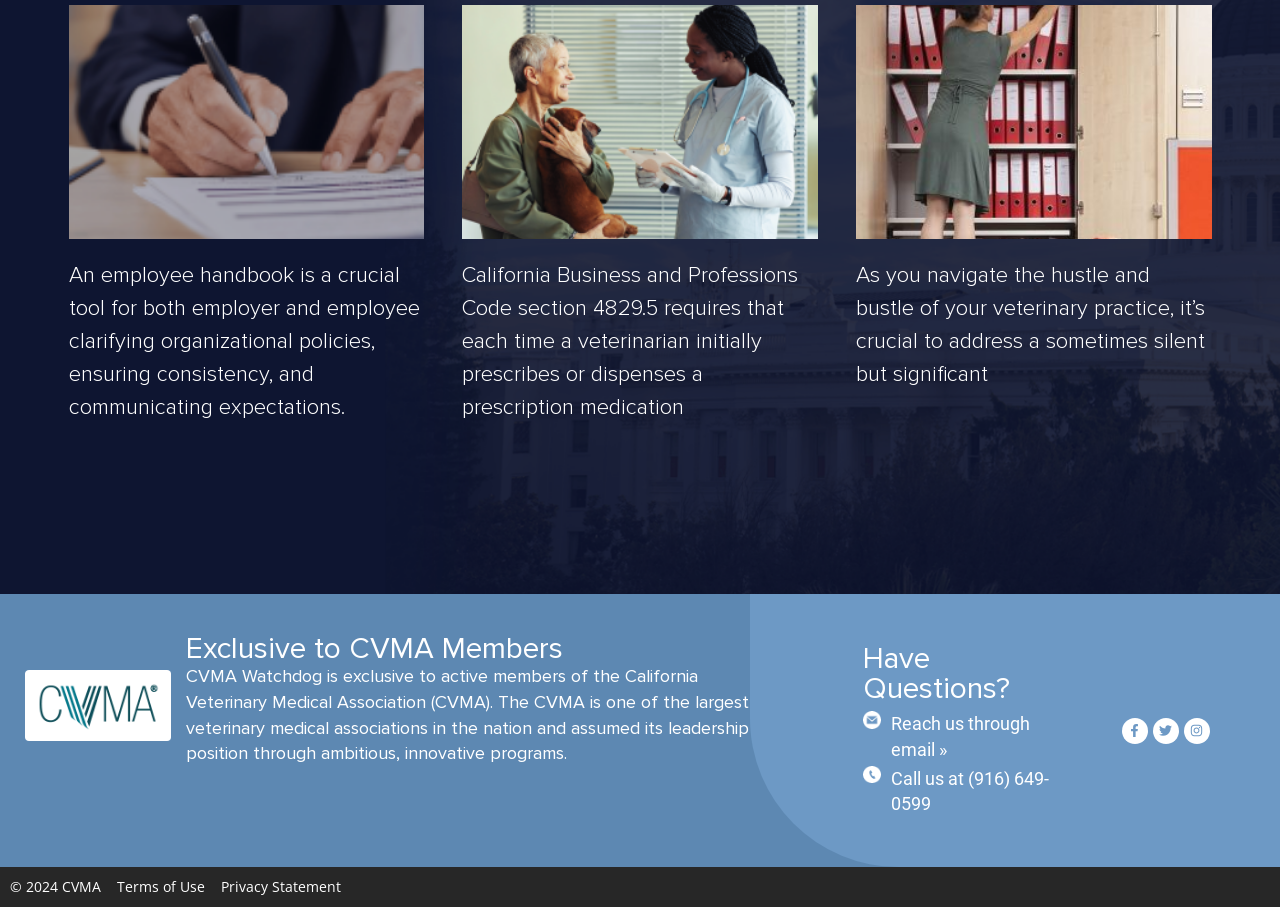What is CVMA Watchdog exclusive to?
Craft a detailed and extensive response to the question.

According to the webpage, CVMA Watchdog is exclusive to active members of the California Veterinary Medical Association (CVMA), as stated in the section 'Exclusive to CVMA Members'.